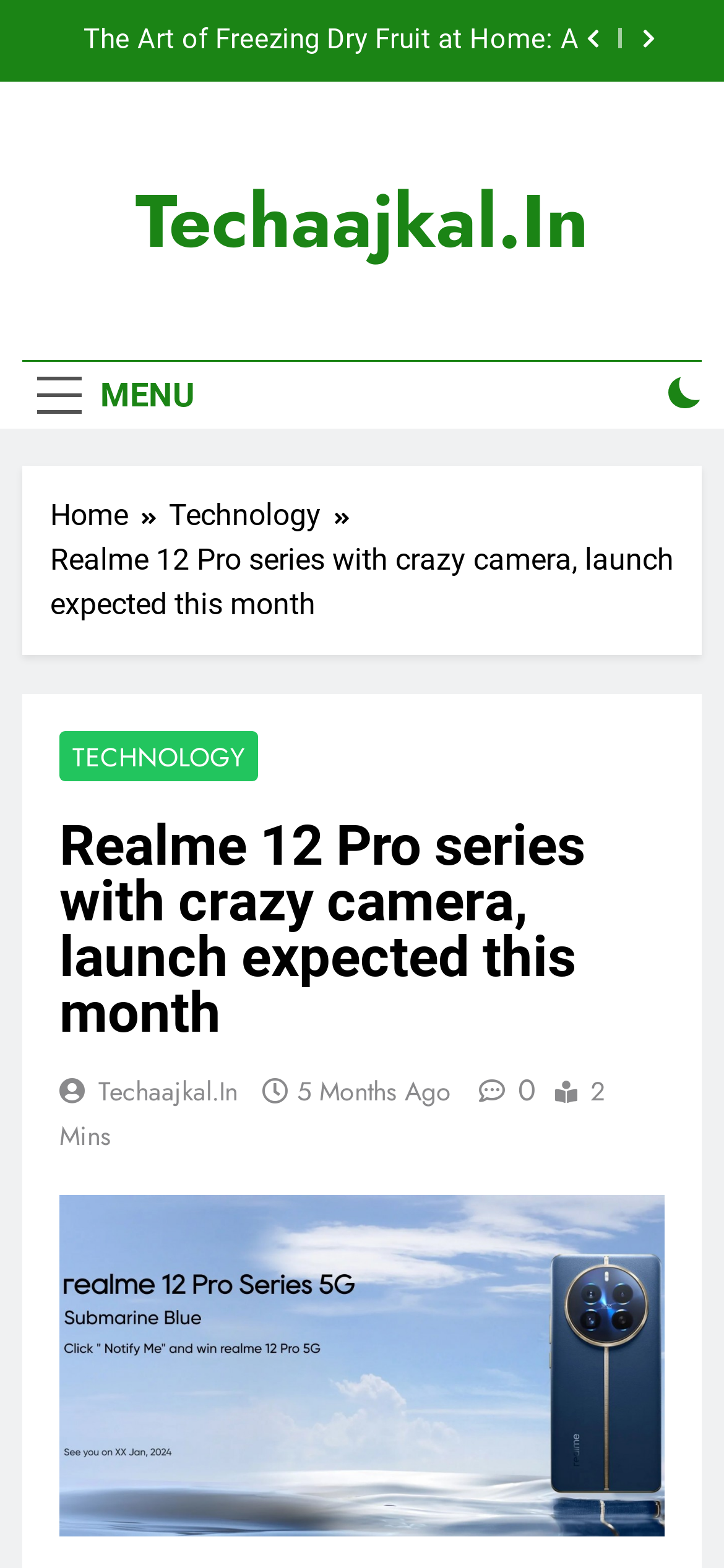Refer to the image and provide an in-depth answer to the question: 
How old is the article?

The answer can be found in the article metadata section, which displays '5 Months Ago' as the article's age. This indicates that the article was published 5 months ago.